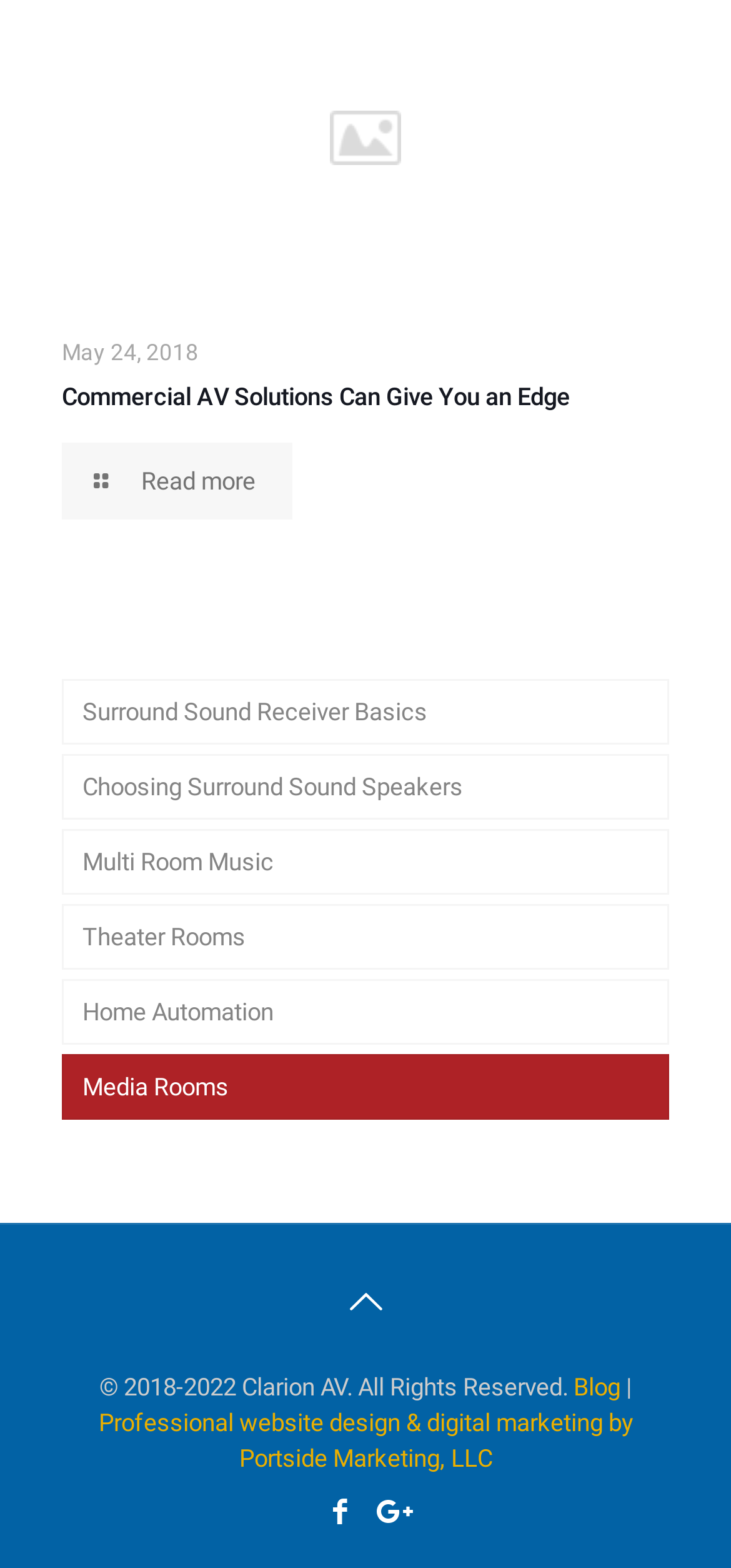What is the copyright year range mentioned on the webpage?
Using the image as a reference, give a one-word or short phrase answer.

2018-2022